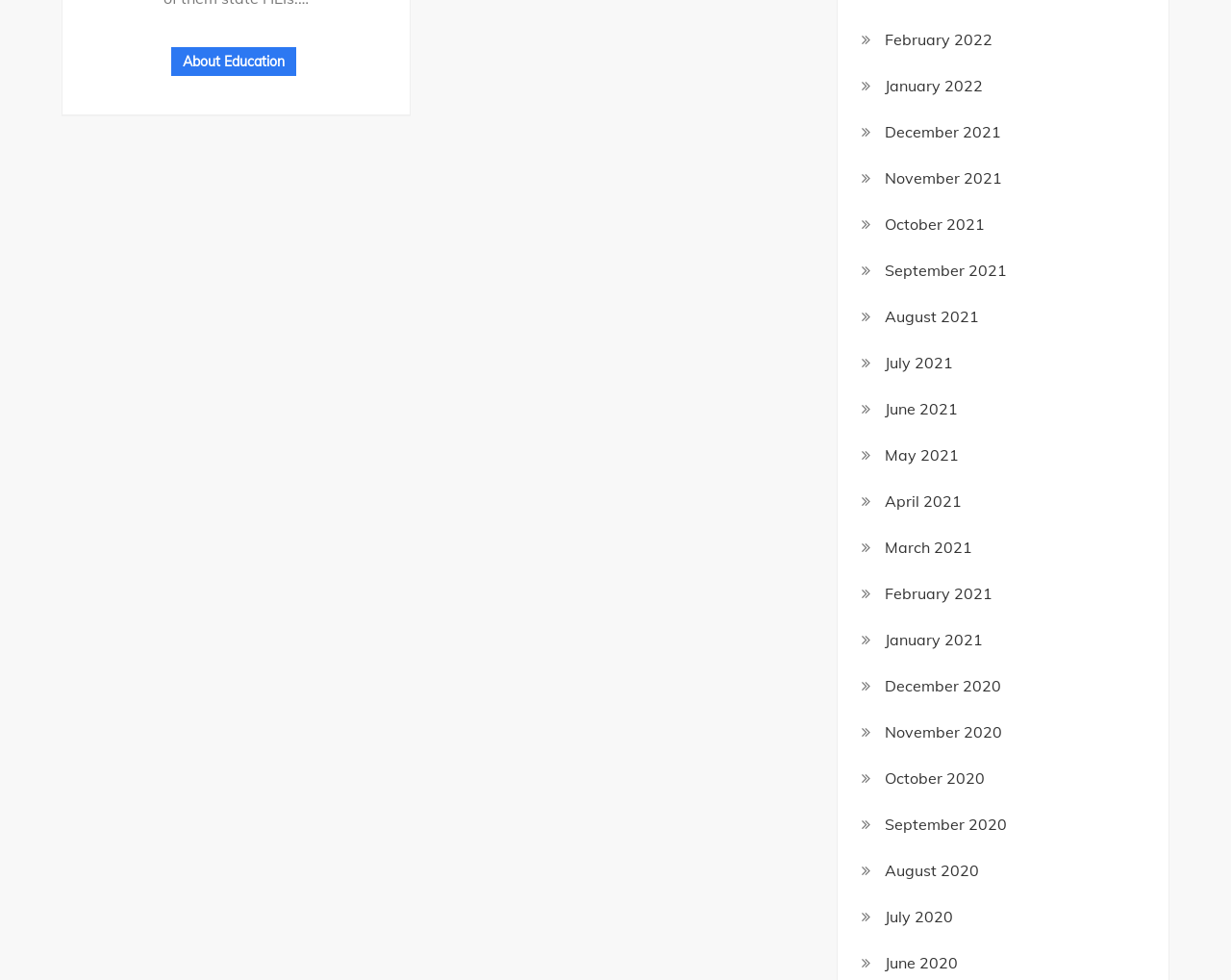How many links are there in total?
Refer to the screenshot and respond with a concise word or phrase.

24